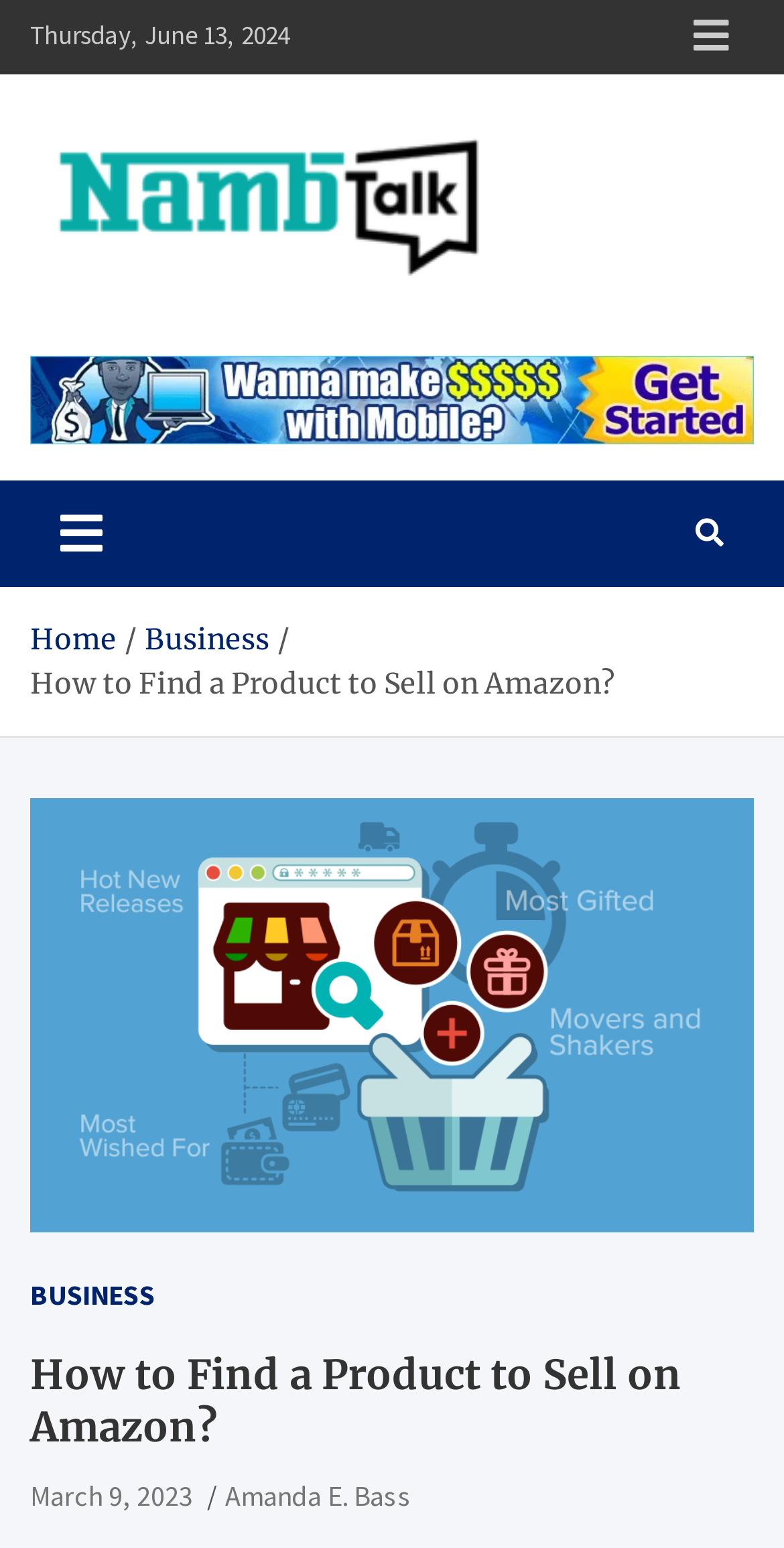Locate the bounding box coordinates of the area to click to fulfill this instruction: "Go to the Business category". The bounding box should be presented as four float numbers between 0 and 1, in the order [left, top, right, bottom].

[0.185, 0.401, 0.344, 0.424]